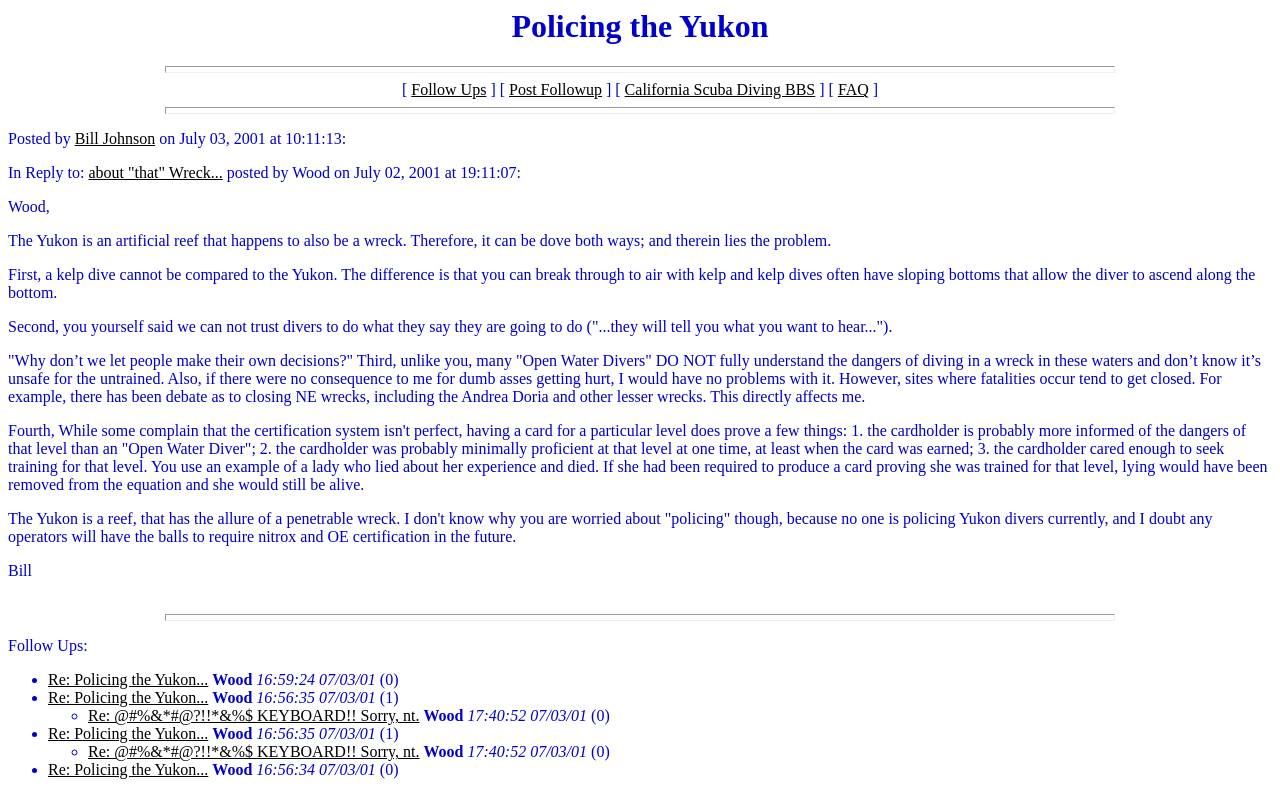Find the bounding box coordinates of the clickable region needed to perform the following instruction: "Click on 'Post Followup'". The coordinates should be provided as four float numbers between 0 and 1, i.e., [left, top, right, bottom].

[0.398, 0.101, 0.47, 0.122]